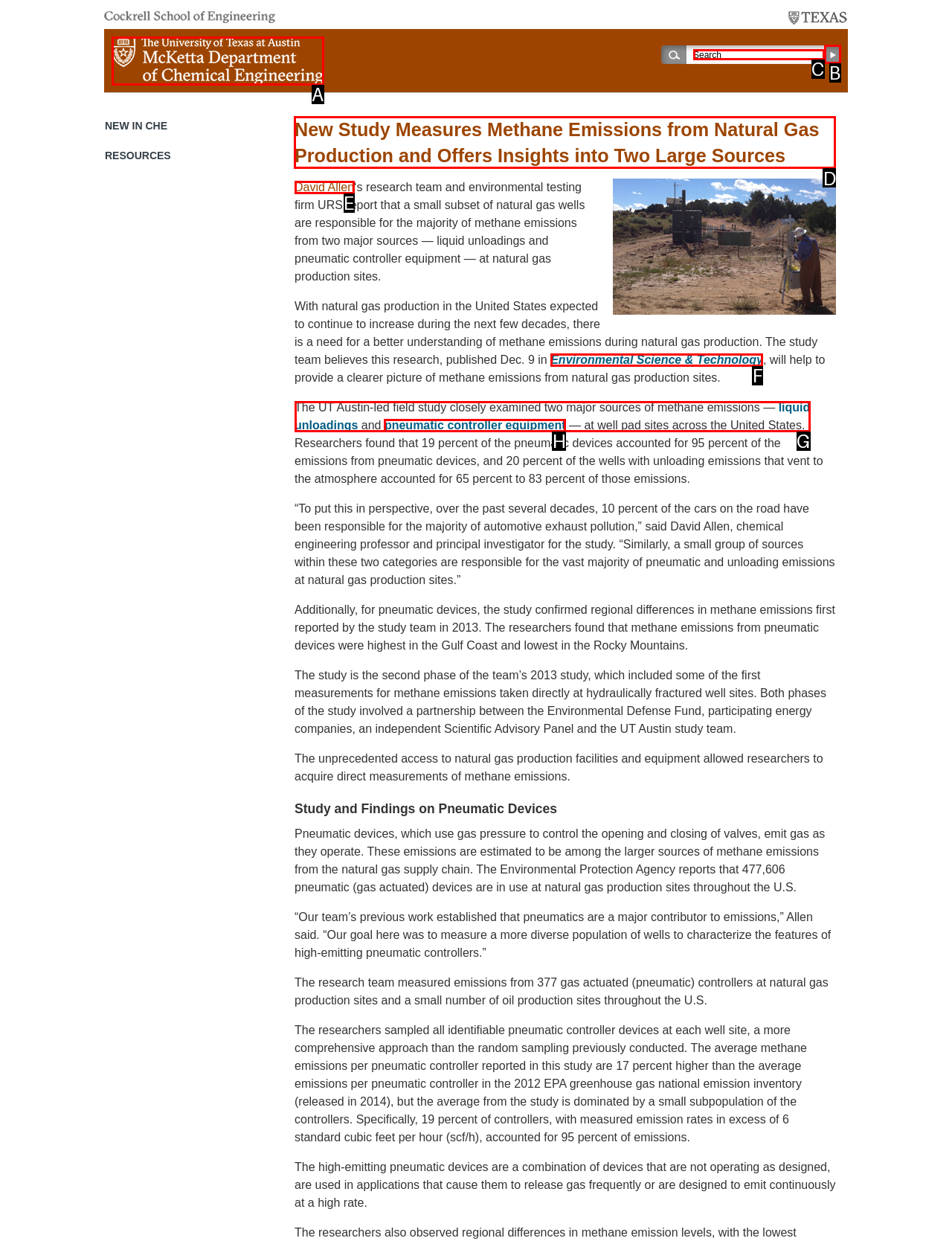Which option should be clicked to complete this task: Read the study on methane emissions from natural gas production
Reply with the letter of the correct choice from the given choices.

D